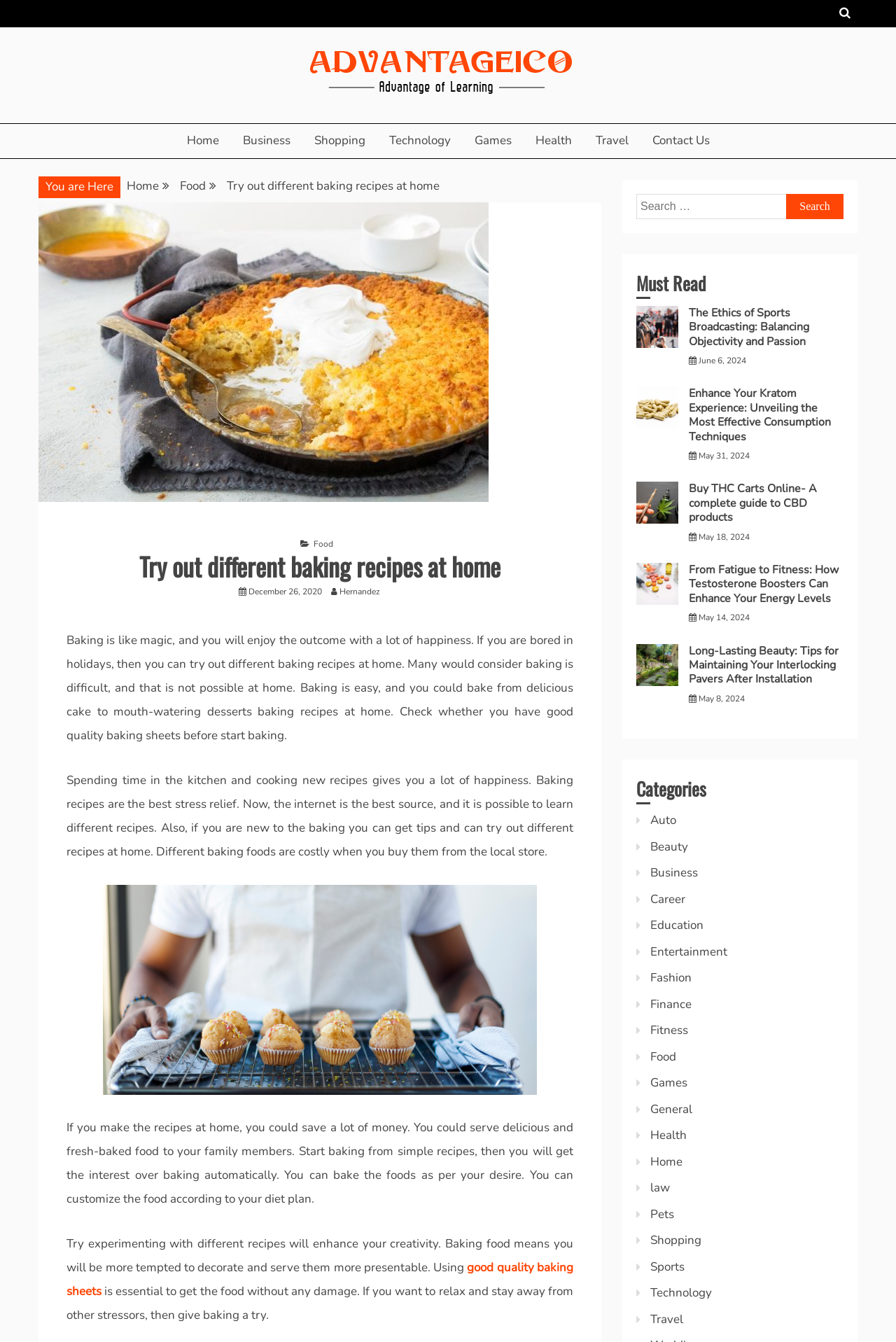What is the purpose of decorating and serving baked food?
Using the image, elaborate on the answer with as much detail as possible.

According to the webpage, the purpose of decorating and serving baked food is to make it more presentable, as mentioned in the sentence 'Baking food means you will be more tempted to decorate and serve them more presentable'.